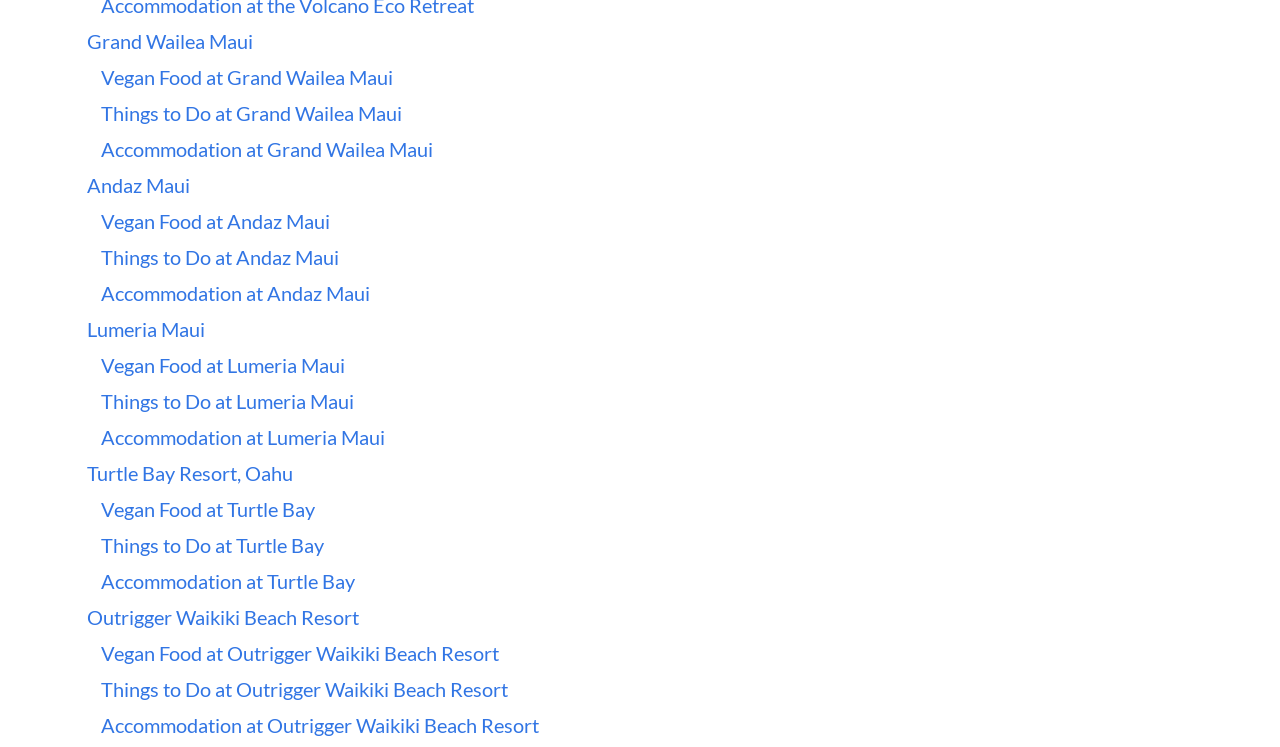Could you please study the image and provide a detailed answer to the question:
How many resorts are listed on this webpage?

By examining the links on the webpage, I can see that there are five resorts listed: Grand Wailea Maui, Andaz Maui, Lumeria Maui, Turtle Bay Resort, Oahu, and Outrigger Waikiki Beach Resort.